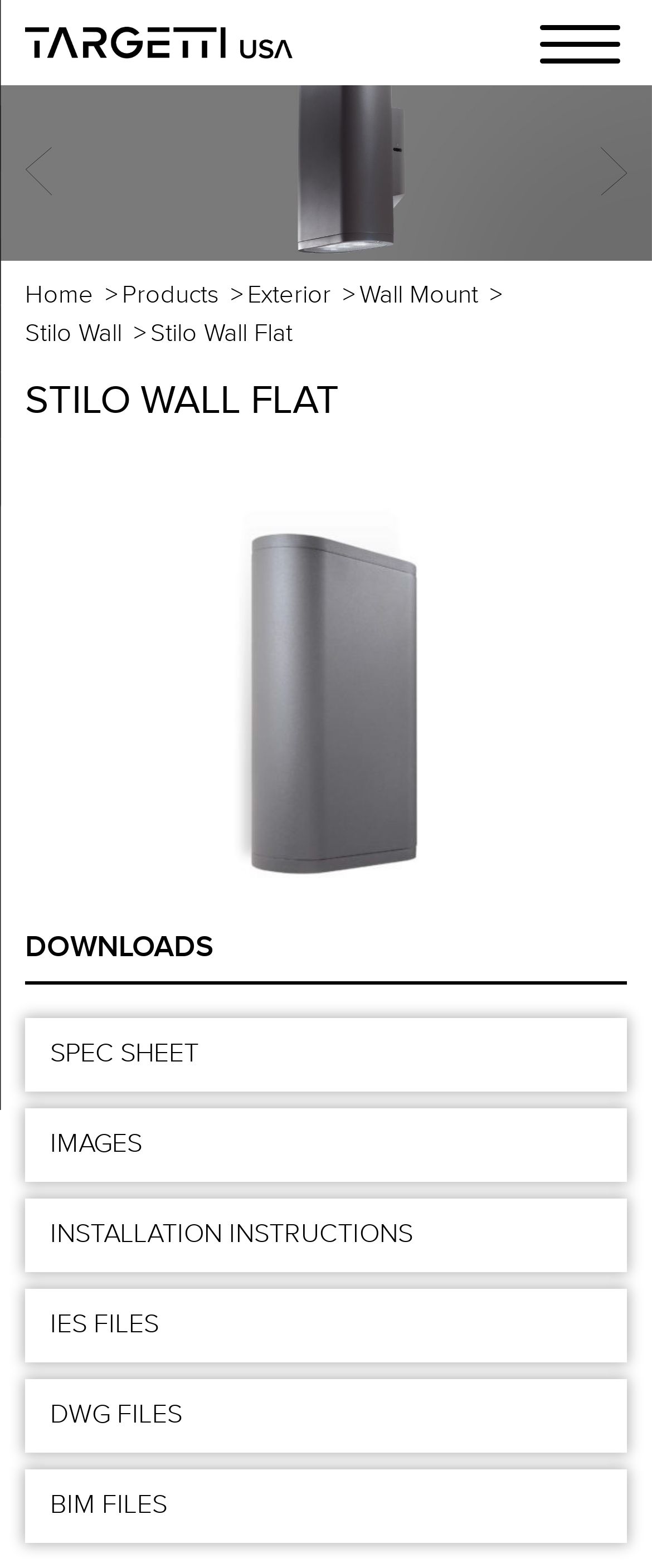Identify the bounding box coordinates for the UI element described as: "Change country/region".

None